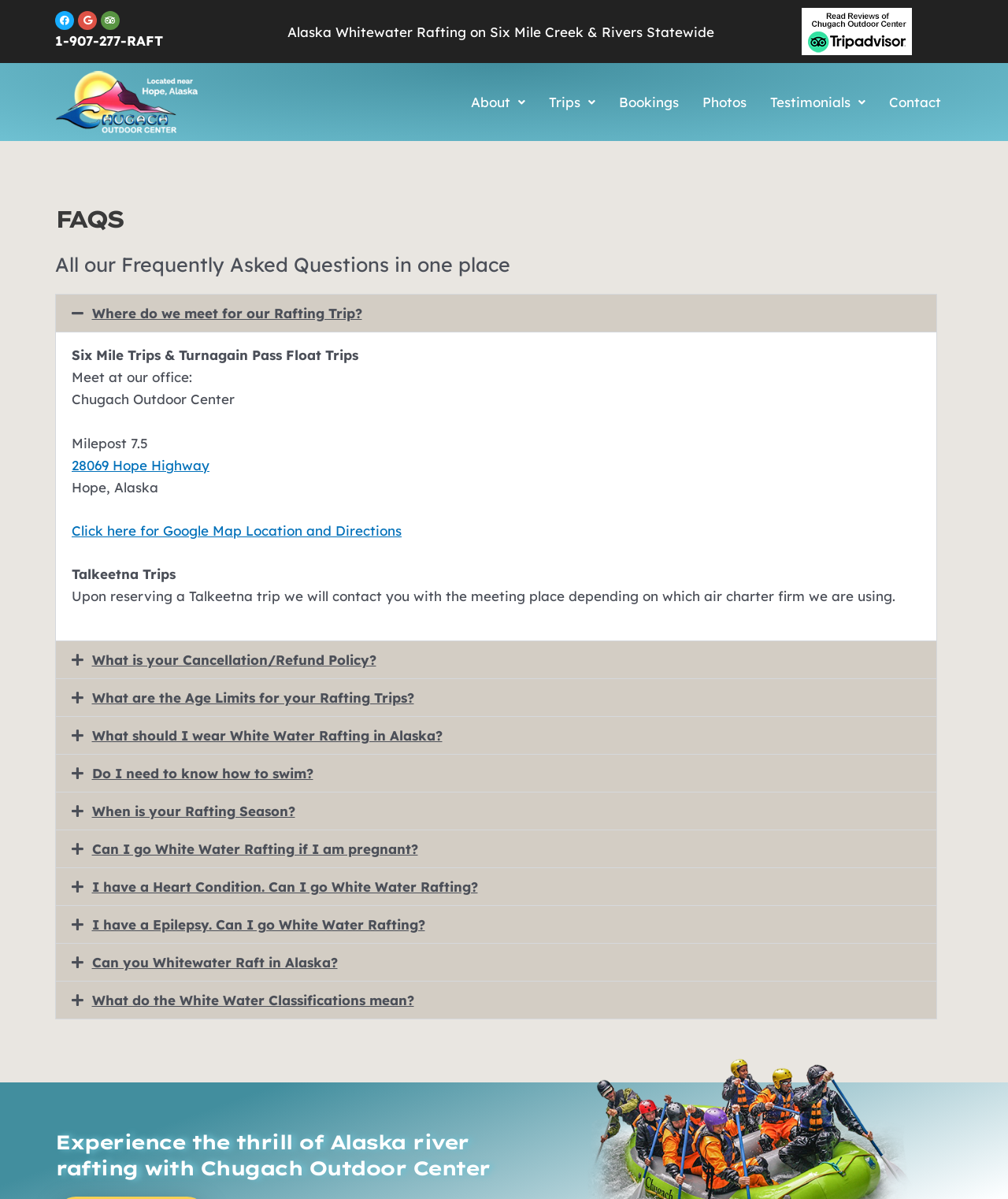Generate a comprehensive description of the webpage.

This webpage is about Chugach Outdoor Center's Frequently Asked Questions (FAQs) section. At the top, there are social media links to Facebook, Google, and Tripadvisor, as well as a phone number link and a Trip Advisor Reviews link with an accompanying image. Below that, there is a logo of Chugach Outdoor Center with an image. 

The main content of the webpage is divided into sections. The first section has a heading "FAQS" and a brief introduction to the FAQs section. Below that, there are several buttons with questions related to rafting trips, such as "Where do we meet for our Rafting Trip?", "What is your Cancellation/Refund Policy?", and so on. Each button has a corresponding link and a region with detailed answers to the questions. 

The first question, "Where do we meet for our Rafting Trip?", has a detailed answer that includes the meeting location for Six Mile Trips and Turnagain Pass Float Trips, which is at the Chugach Outdoor Center office. There are also instructions for Talkeetna Trips. 

The other questions and answers are organized in a similar manner, with each question having a corresponding link and a region with detailed answers. The questions cover topics such as cancellation and refund policies, age limits for rafting trips, what to wear, and more. 

At the bottom of the webpage, there is a promotional text that encourages users to experience the thrill of Alaska river rafting with Chugach Outdoor Center.